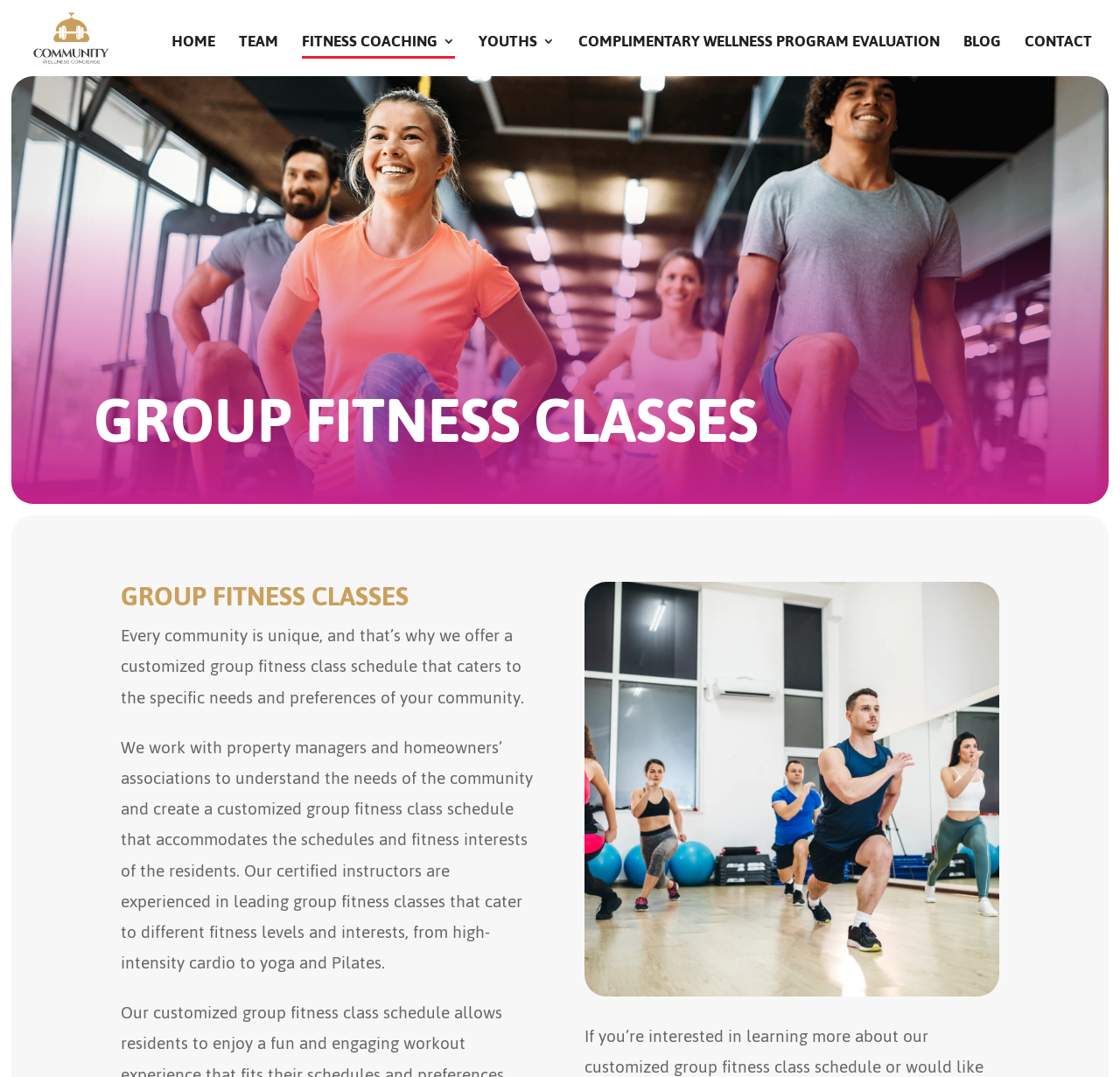Determine the bounding box coordinates of the target area to click to execute the following instruction: "read the BLOG."

[0.86, 0.032, 0.894, 0.052]